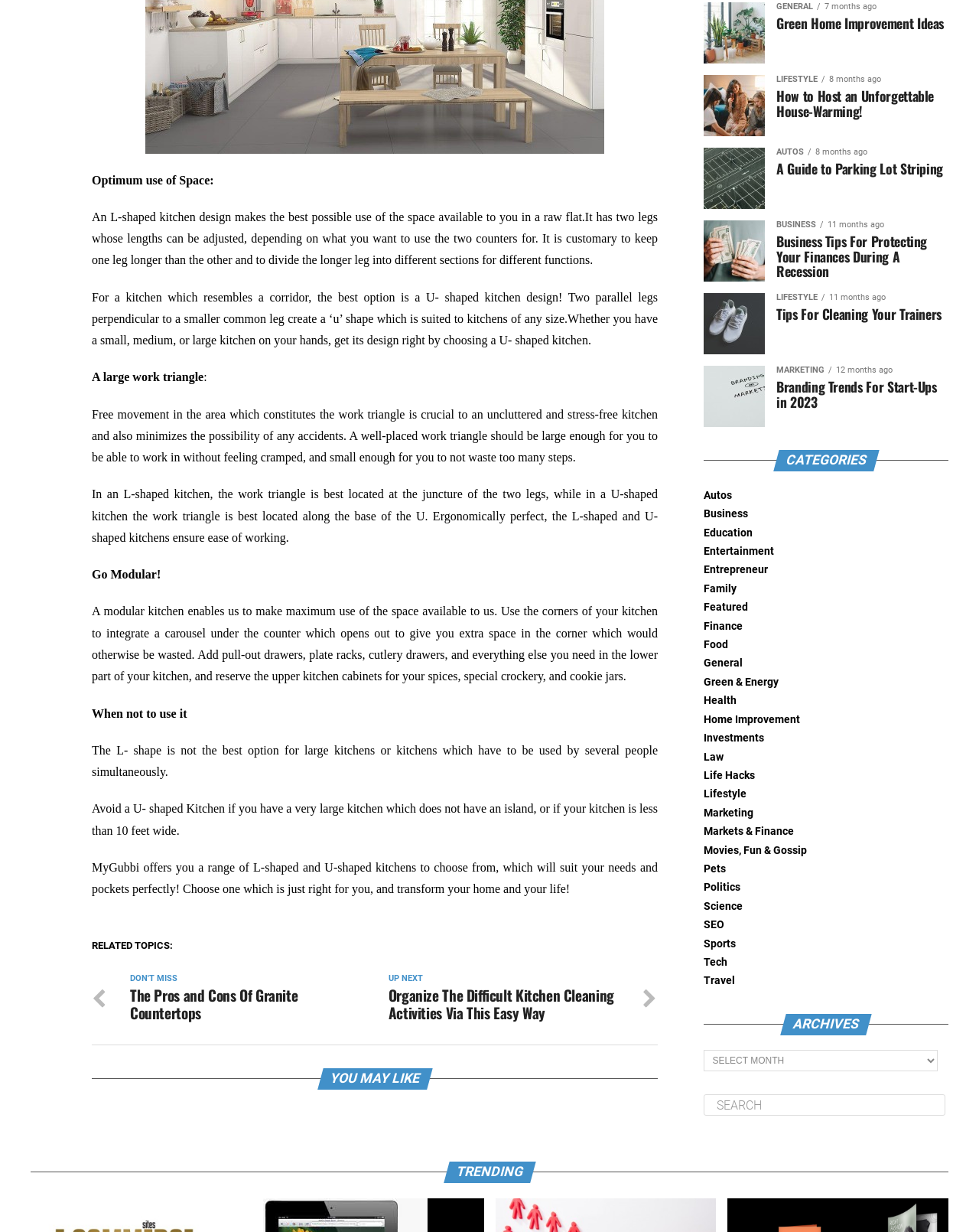Identify the bounding box coordinates of the specific part of the webpage to click to complete this instruction: "Choose a category from 'CATEGORIES'".

[0.719, 0.365, 0.969, 0.383]